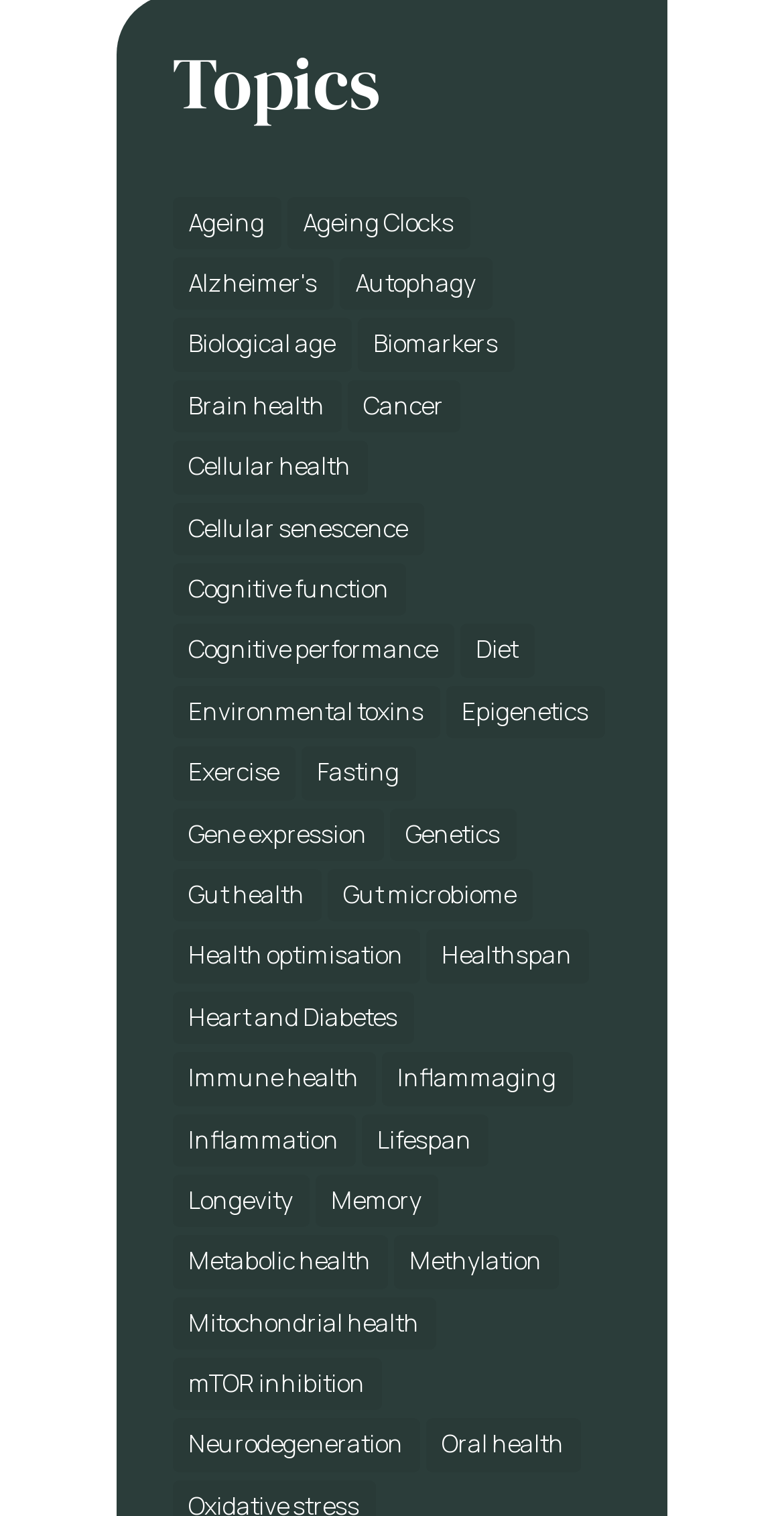Please answer the following question using a single word or phrase: 
What is the main topic of this webpage?

Ageing and health